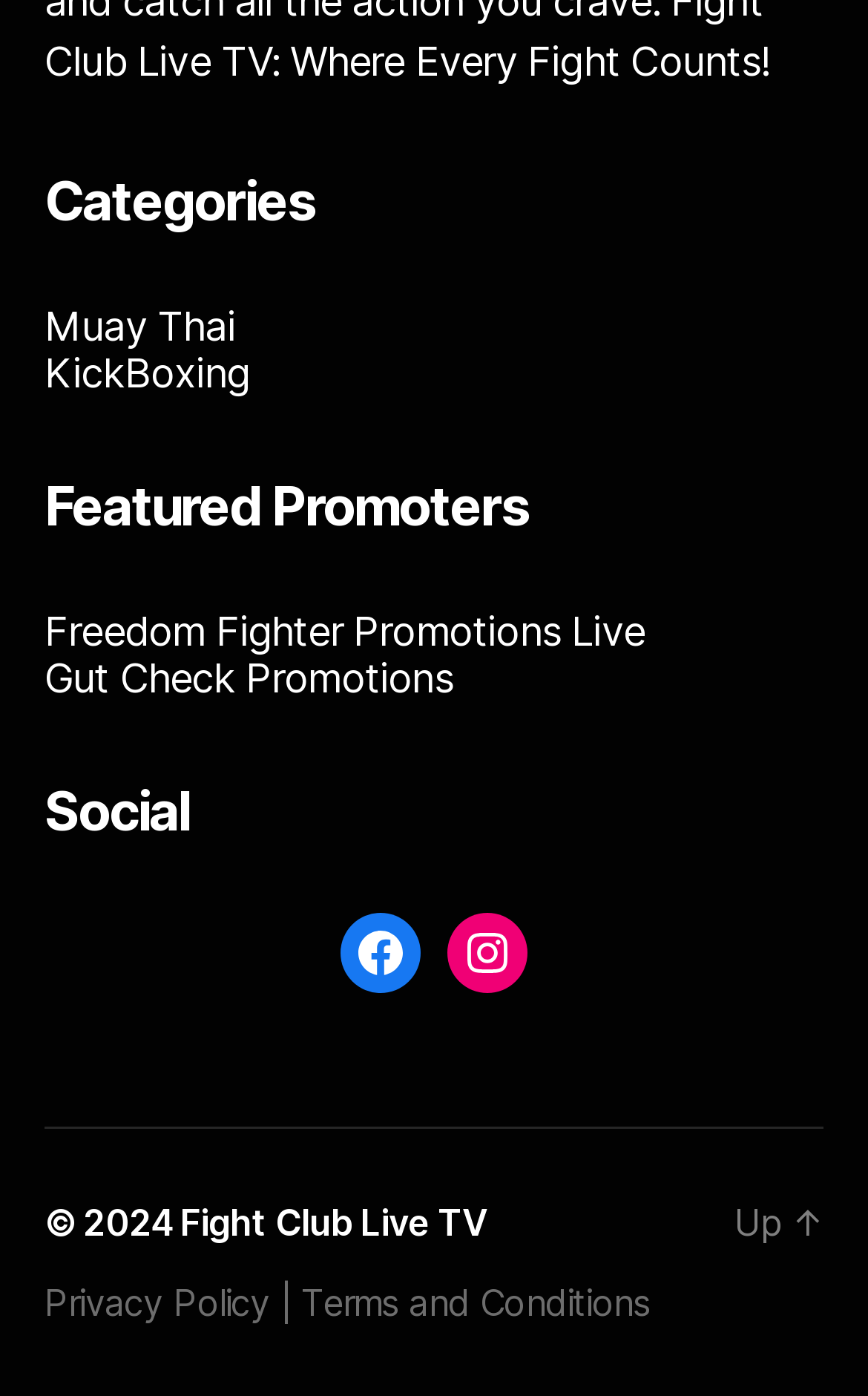Return the bounding box coordinates of the UI element that corresponds to this description: "Freedom Fighter Promotions Live". The coordinates must be given as four float numbers in the range of 0 and 1, [left, top, right, bottom].

[0.051, 0.435, 0.743, 0.469]